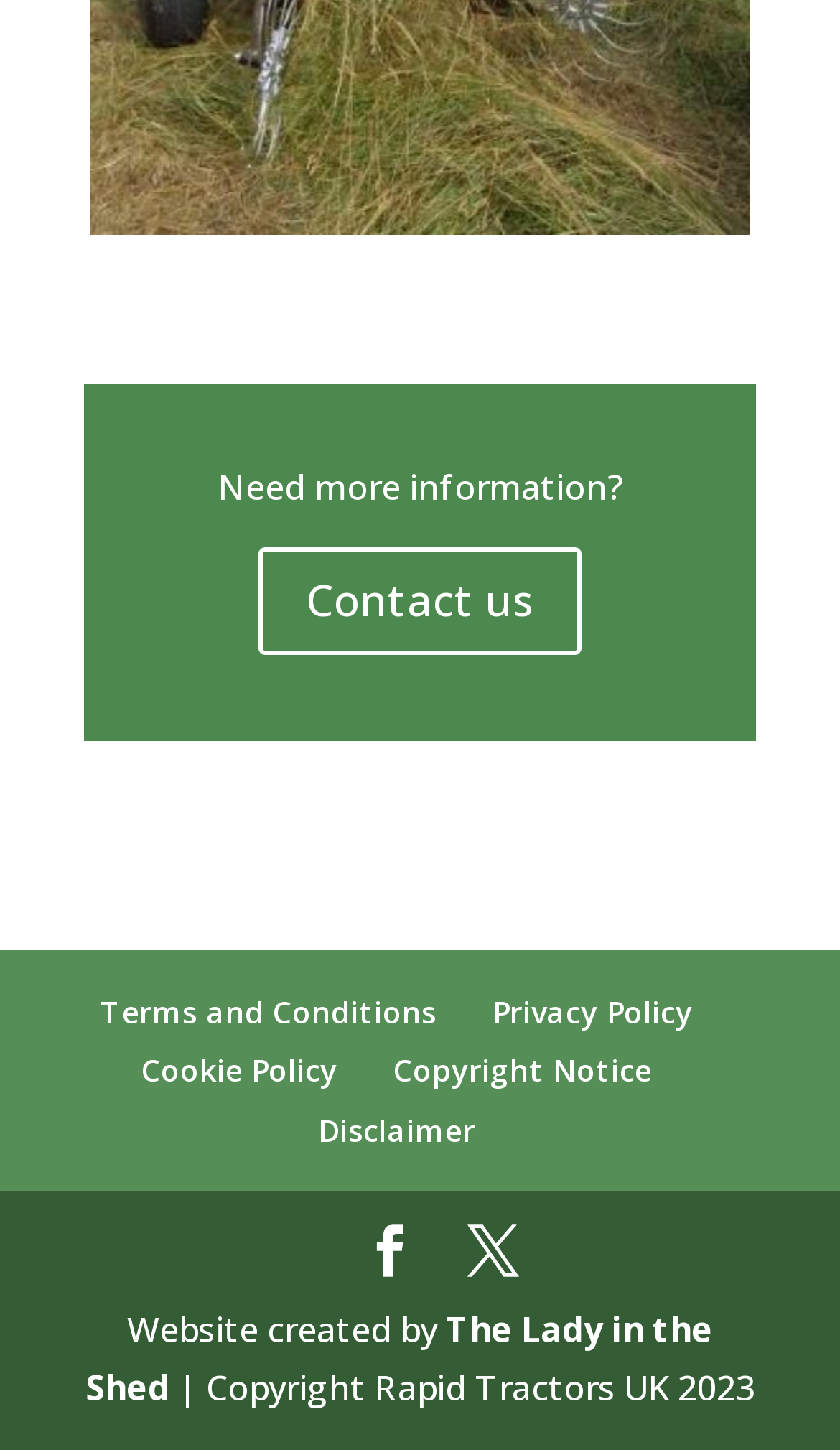Locate the bounding box coordinates of the clickable area needed to fulfill the instruction: "Learn about the website creator".

[0.101, 0.9, 0.849, 0.973]